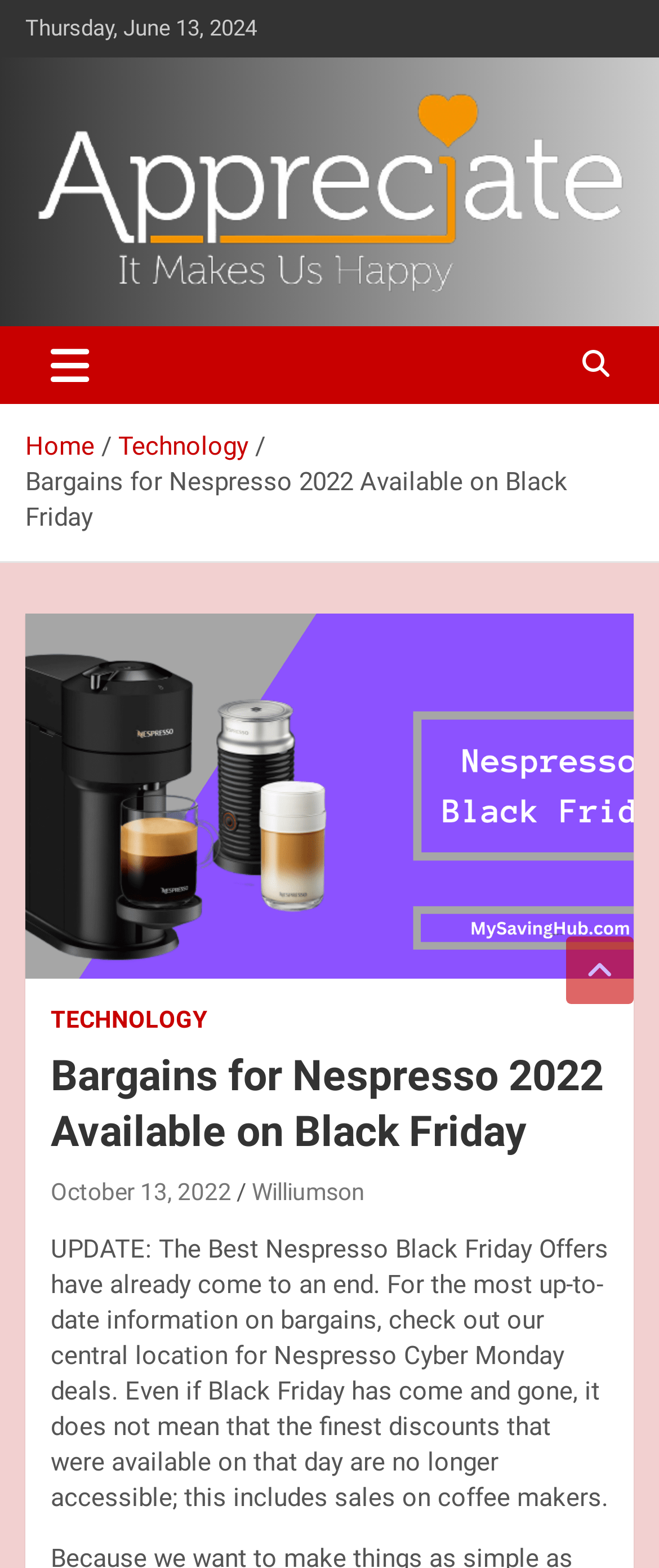Highlight the bounding box coordinates of the region I should click on to meet the following instruction: "View the 'TECHNOLOGY' section".

[0.077, 0.64, 0.315, 0.661]